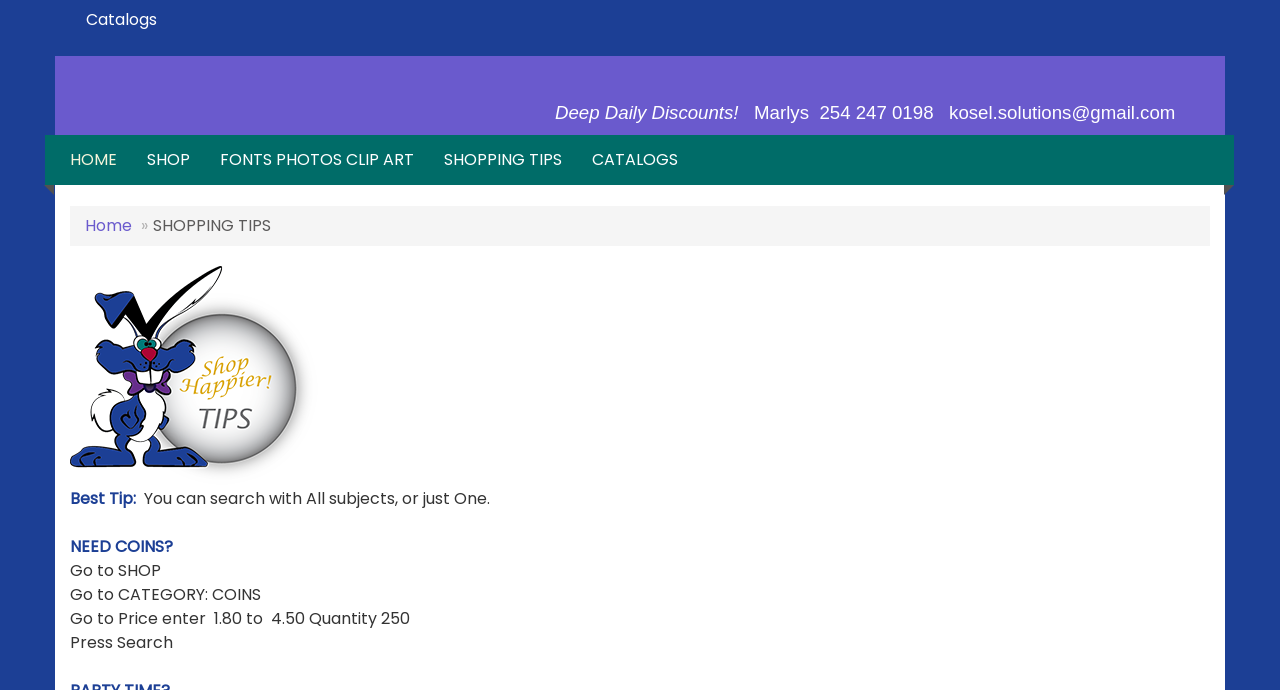Could you specify the bounding box coordinates for the clickable section to complete the following instruction: "Check 'Privacy policy'"?

None